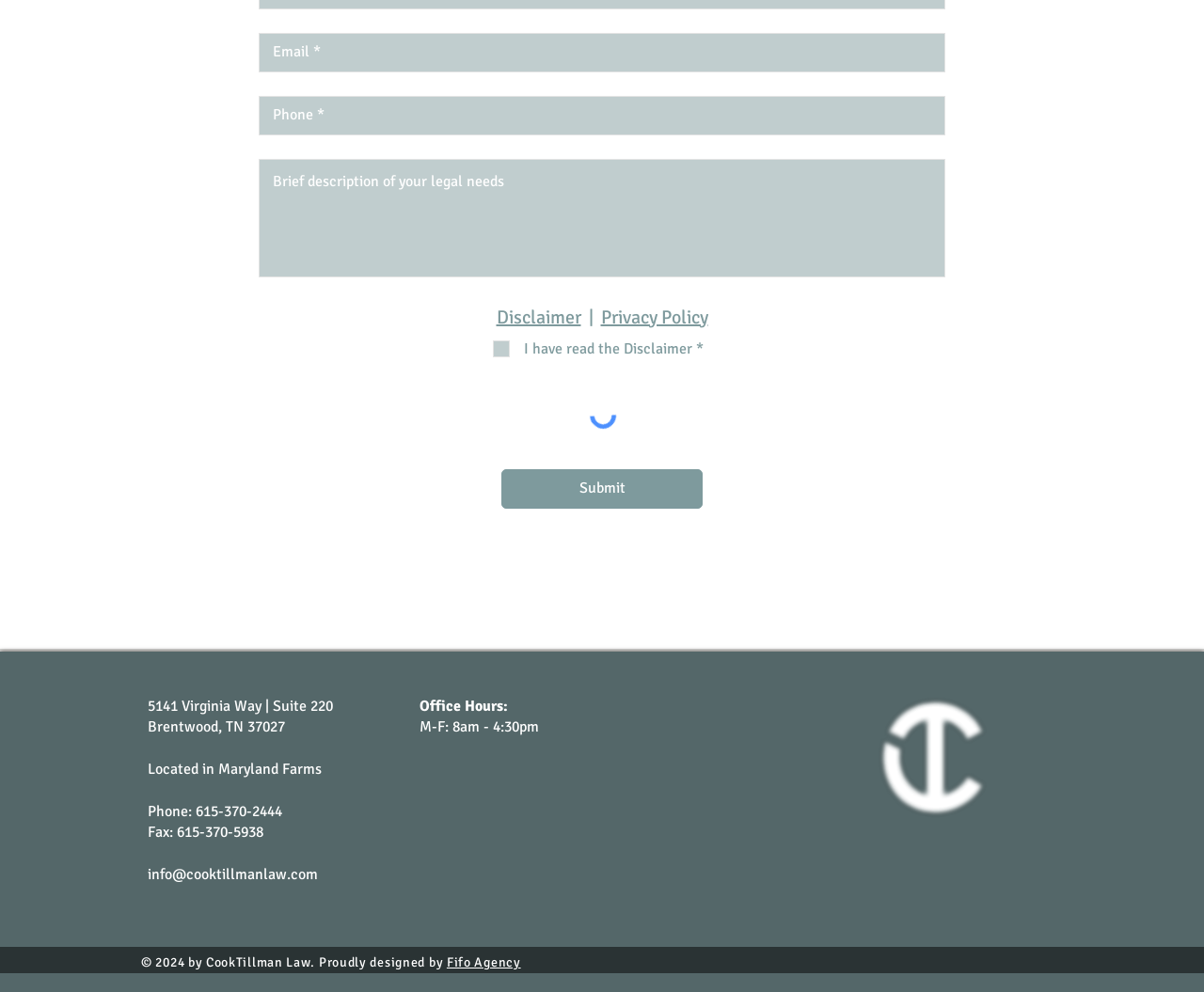Identify the bounding box coordinates of the area you need to click to perform the following instruction: "Enter email address".

[0.215, 0.033, 0.785, 0.073]